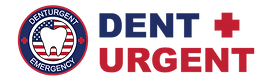Based on the image, please respond to the question with as much detail as possible:
What symbol is used in the DentUrgent logo?

The caption states that the design incorporates a stylized tooth symbol, framed within a circular badge that includes the American flag, symbolizing patriotism and trust.